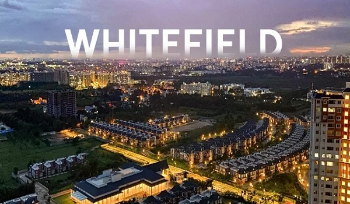Describe all the important aspects and details of the image.

The image showcases a stunning aerial view of Whitefield, an area in Bangalore renowned for its burgeoning IT sector and multinational corporations. Illuminated by a warm glow from streetlights and buildings, the landscape is a blend of modern architecture and lush green spaces. The name "WHITEFIELD" boldly displayed in large letters emphasizes the area's identity as a thriving hub for technology and residential opportunities. As the sun sets, the scene encapsulates Whitefield's vibrant atmosphere, highlighting its appeal to young professionals seeking employment and families looking for quality living environments. This visual representation signifies the area's promising future, making it an attractive destination for both homebuyers and investors.